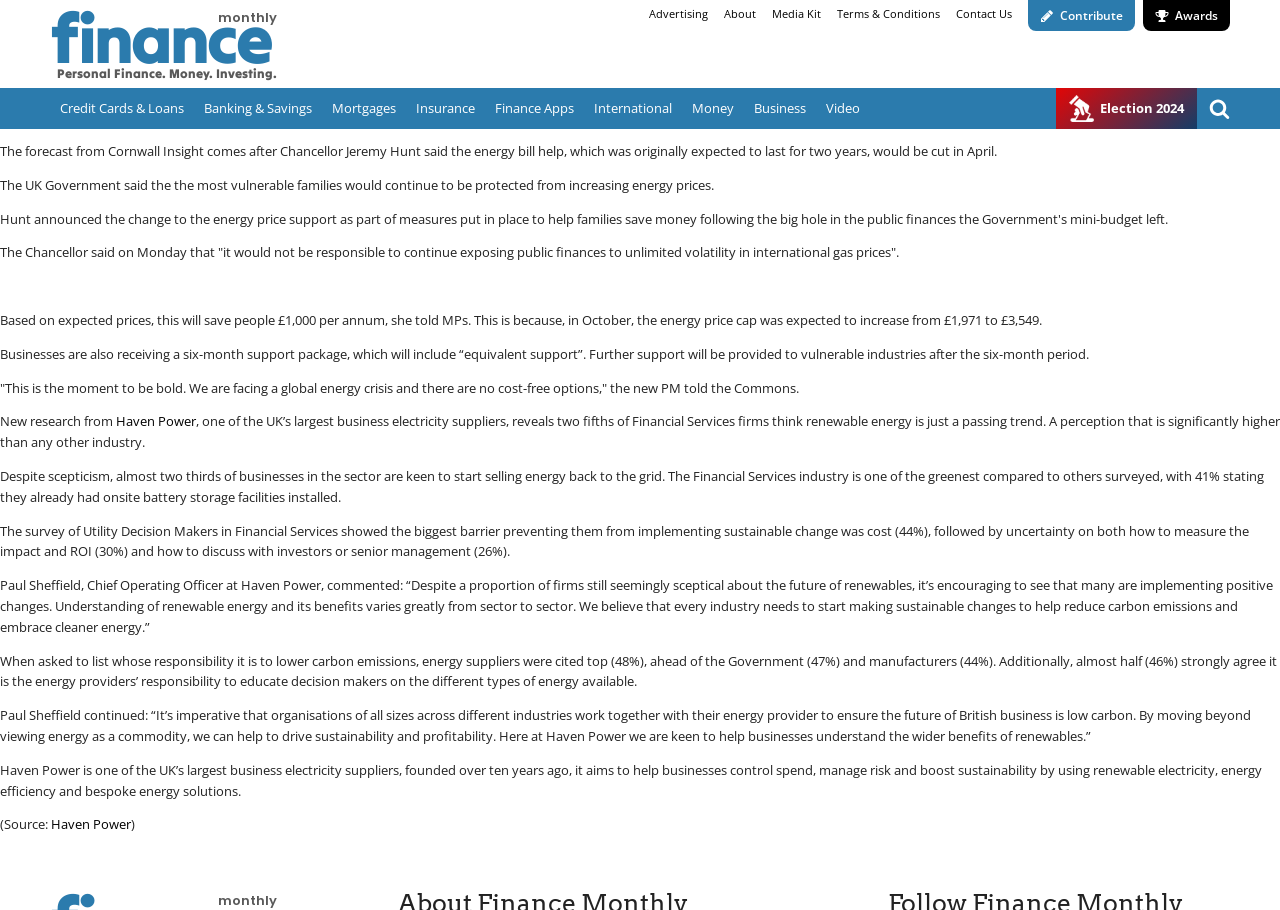What is the percentage of Financial Services firms that think renewable energy is just a passing trend?
From the details in the image, answer the question comprehensively.

According to the article, a survey by Haven Power reveals that two fifths of Financial Services firms think renewable energy is just a passing trend.